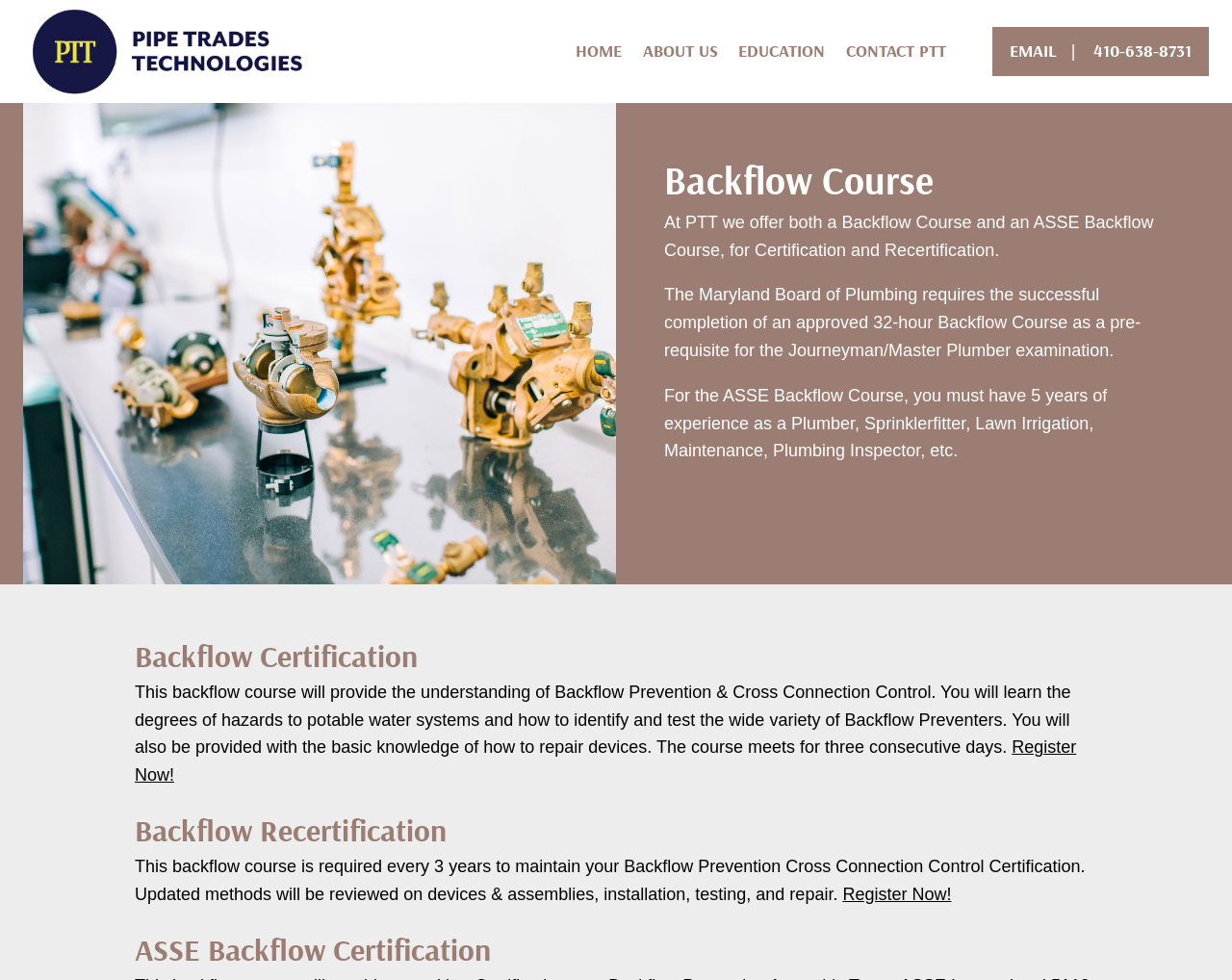Provide the bounding box coordinates of the section that needs to be clicked to accomplish the following instruction: "Read more about Michael Lee."

None